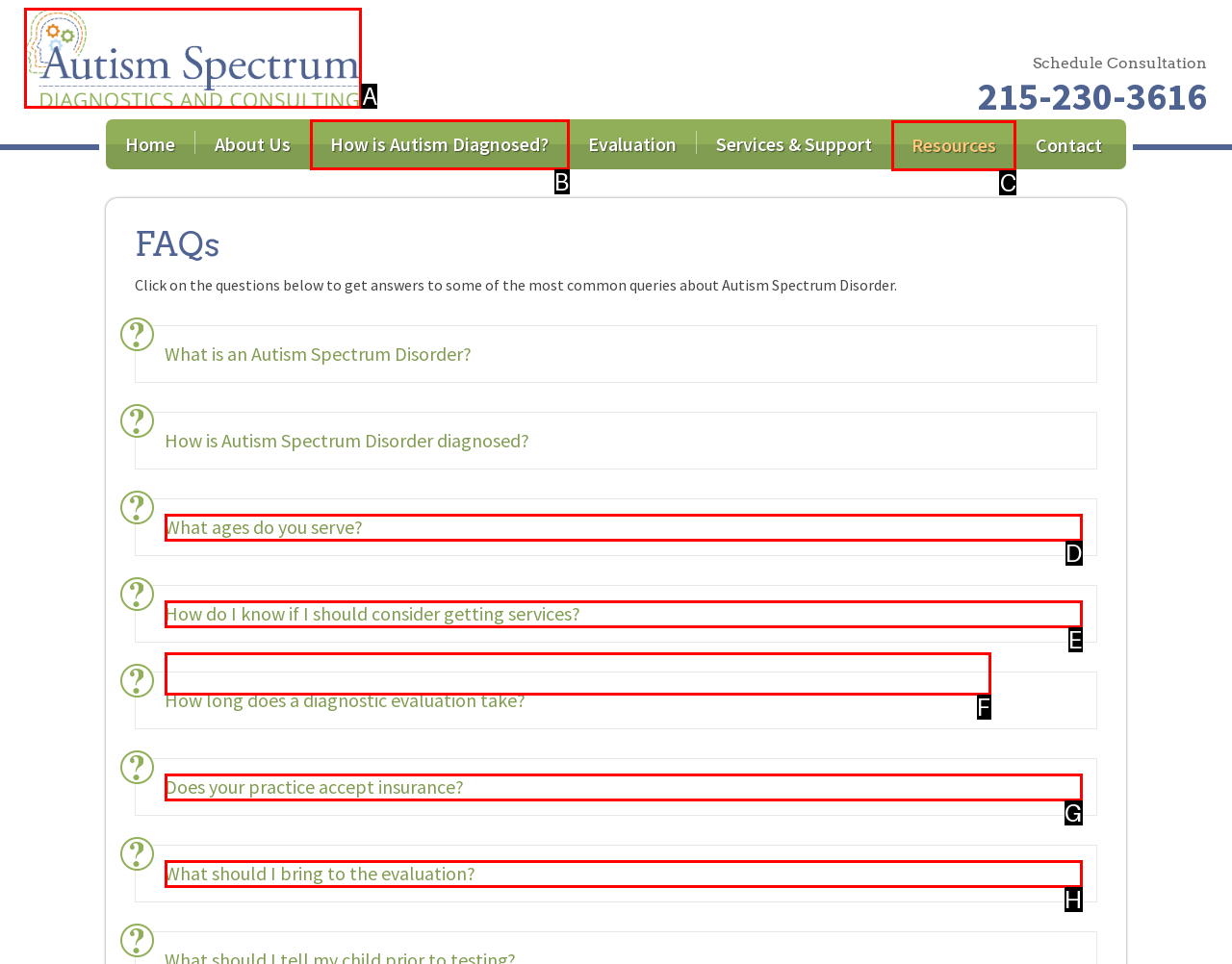Select the HTML element that needs to be clicked to carry out the task: Learn more about 'How is Autism Diagnosed?'
Provide the letter of the correct option.

B